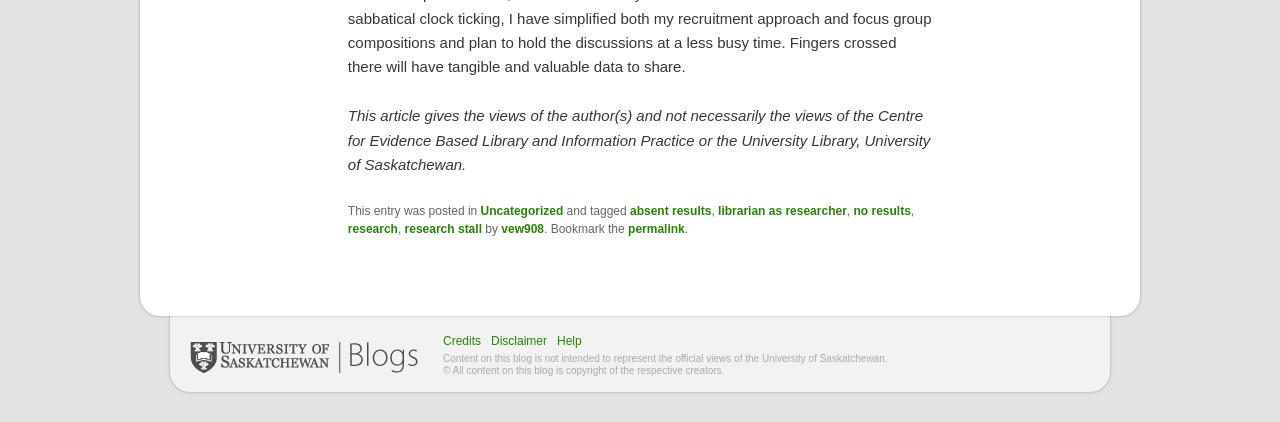Who is the author of the post?
Using the information presented in the image, please offer a detailed response to the question.

The author of the post is 'Vew908', which is mentioned in the link element with bounding box coordinates [0.392, 0.525, 0.425, 0.558]